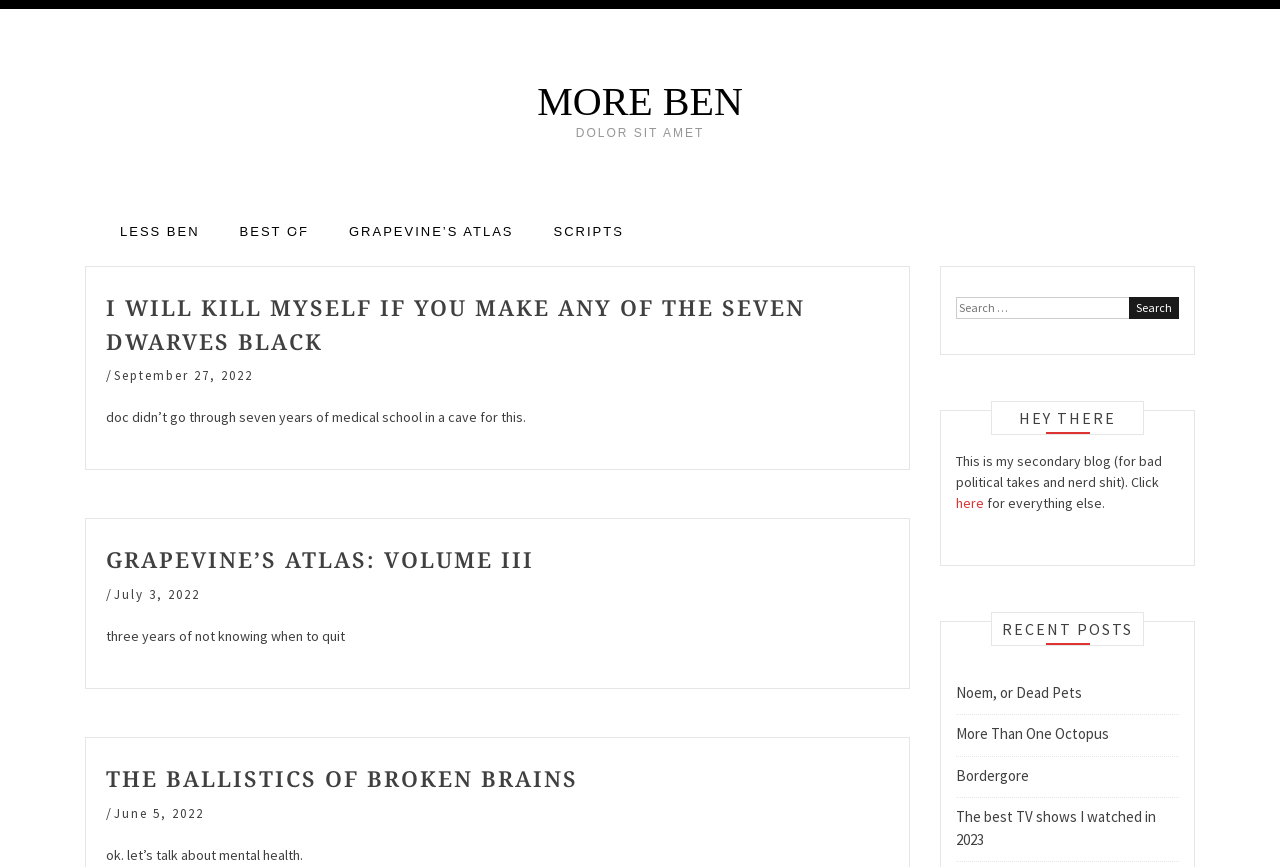Determine the bounding box coordinates of the section I need to click to execute the following instruction: "Visit the page 'Noem, or Dead Pets'". Provide the coordinates as four float numbers between 0 and 1, i.e., [left, top, right, bottom].

[0.747, 0.788, 0.845, 0.809]